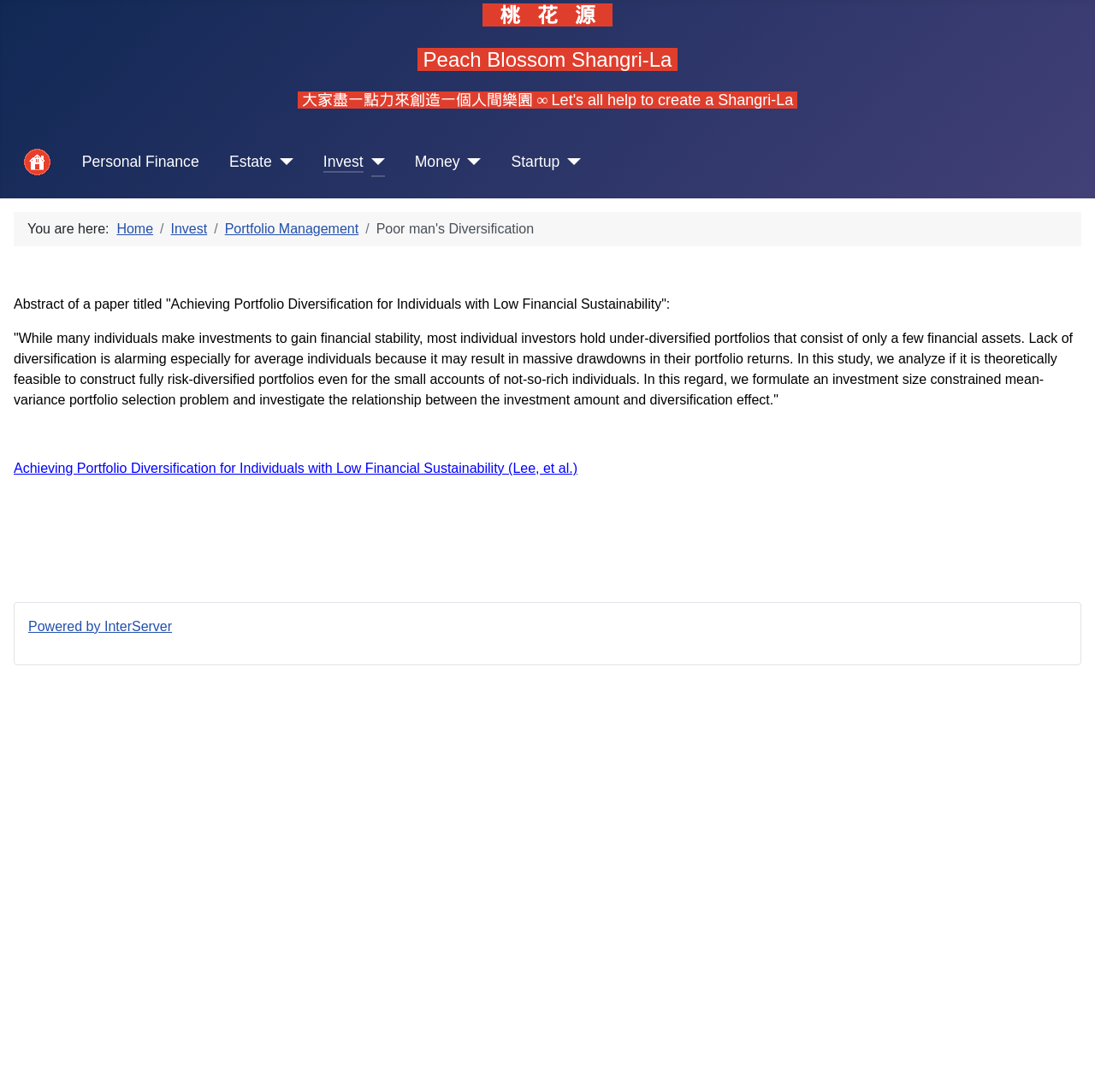Use a single word or phrase to answer the question:
What is the text above the paper abstract?

Abstract of a paper titled